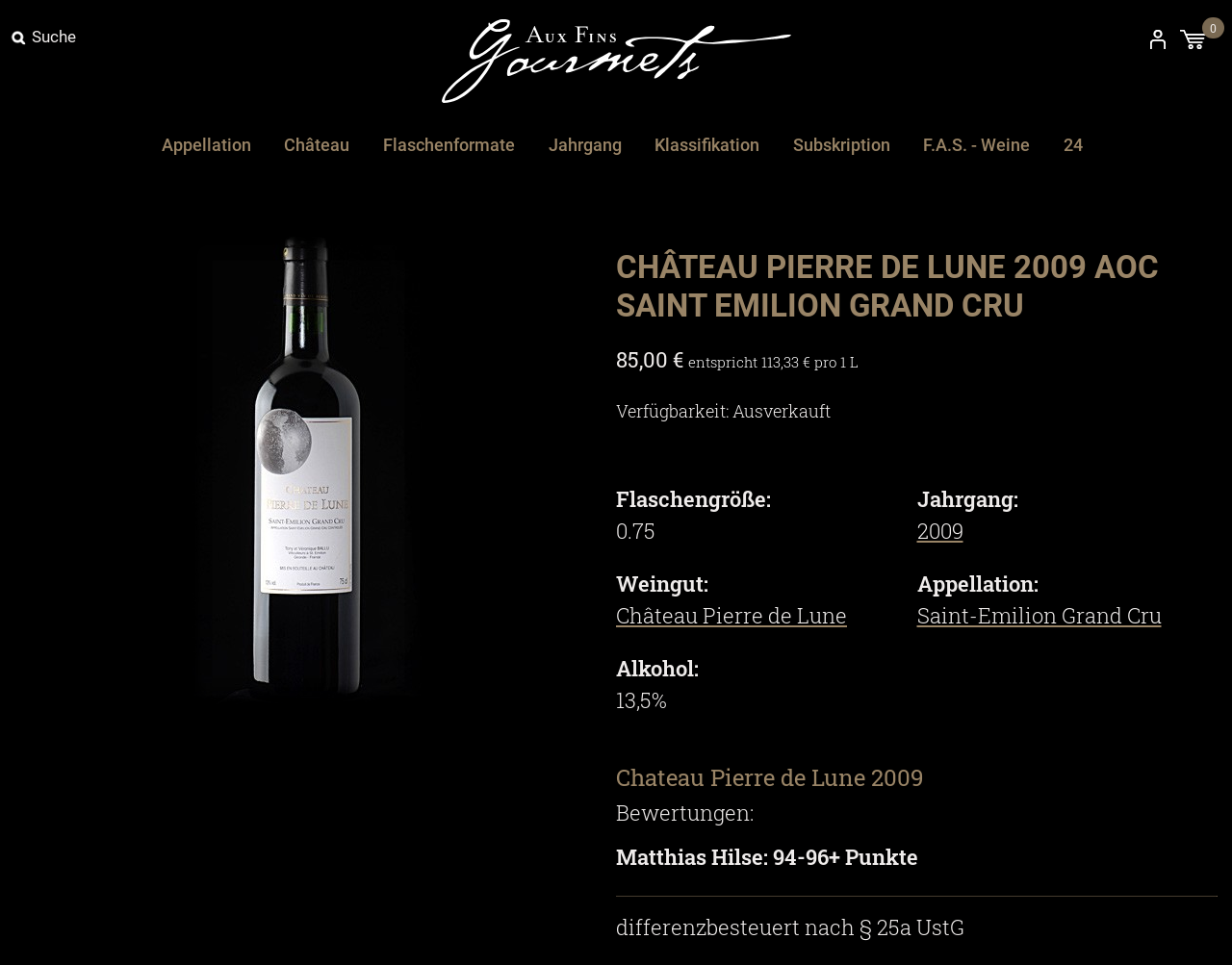What is the availability of Château Pierre de Lune 2009?
Provide an in-depth and detailed answer to the question.

I found the availability of Château Pierre de Lune 2009 by looking at the StaticText element with the text 'Ausverkauft' which is located below the StaticText element with the text 'Verfügbarkeit:'.